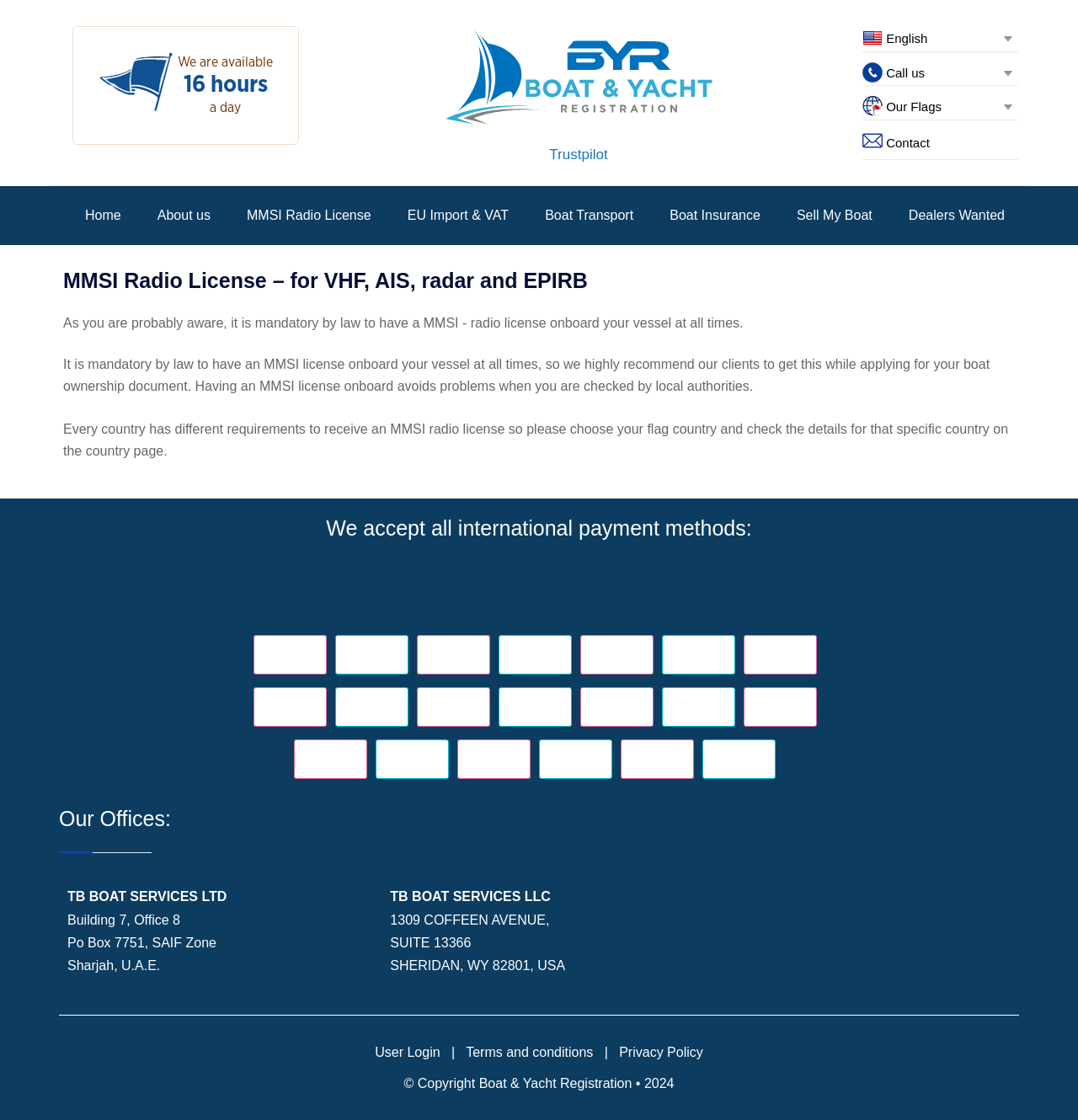Where are the offices of TB BOAT SERVICES located?
Using the details from the image, give an elaborate explanation to answer the question.

According to the webpage, TB BOAT SERVICES LTD has an office in Sharjah, U.A.E., and TB BOAT SERVICES LLC has an office in Sheridan, WY, USA.